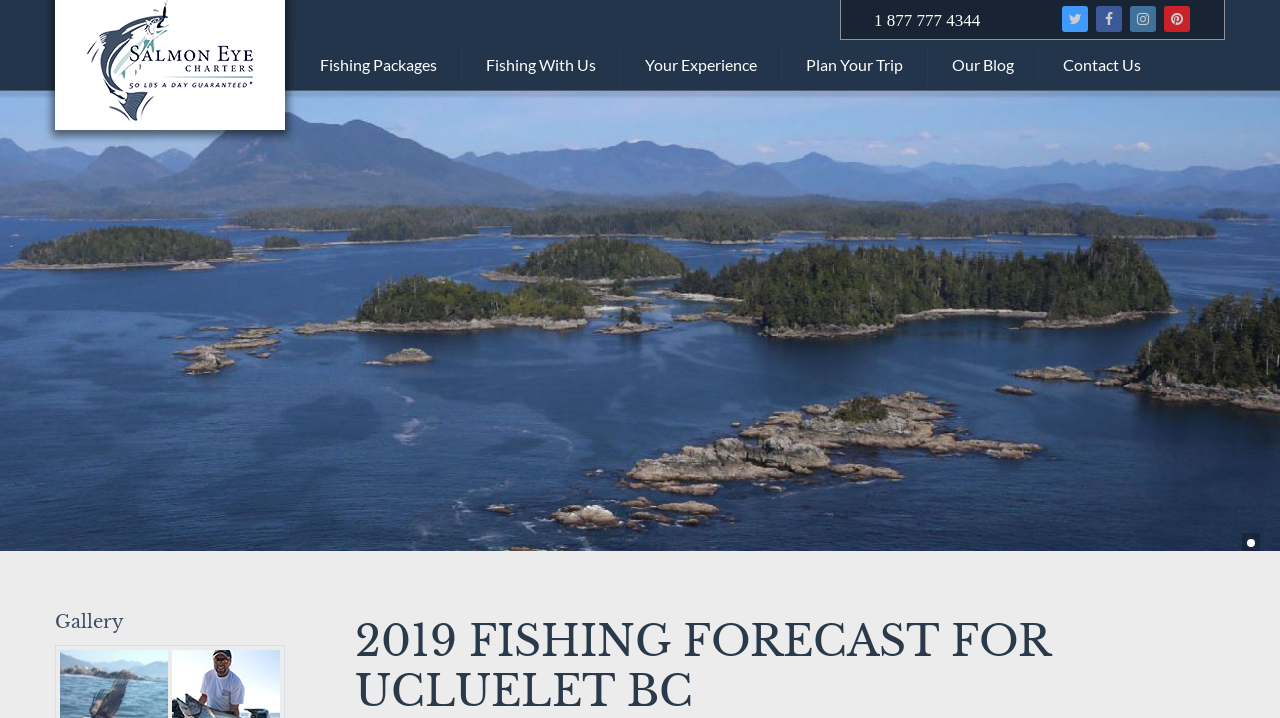Based on the image, provide a detailed and complete answer to the question: 
What is the section below the main heading?

I looked at the heading elements on the webpage and found that the section below the main heading '2019 FISHING FORECAST FOR UCLUELET BC' is labeled as 'Gallery'.